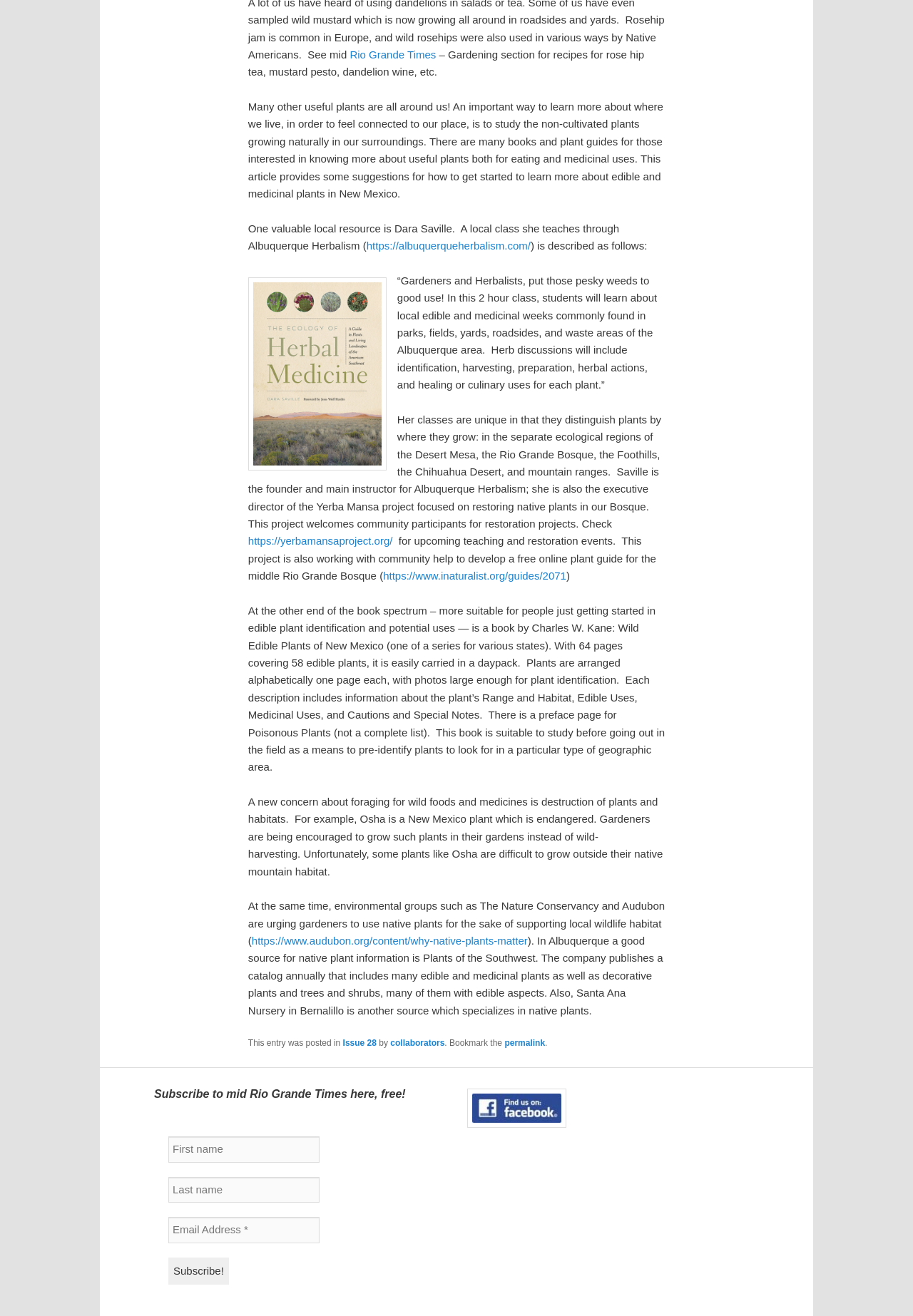What is the name of the book about wild edible plants in New Mexico?
Please provide a comprehensive answer based on the details in the screenshot.

The answer can be found in the text description of the book. The text says 'At the other end of the book spectrum – more suitable for people just getting started in edible plant identification and potential uses — is a book by Charles W. Kane: Wild Edible Plants of New Mexico...'.